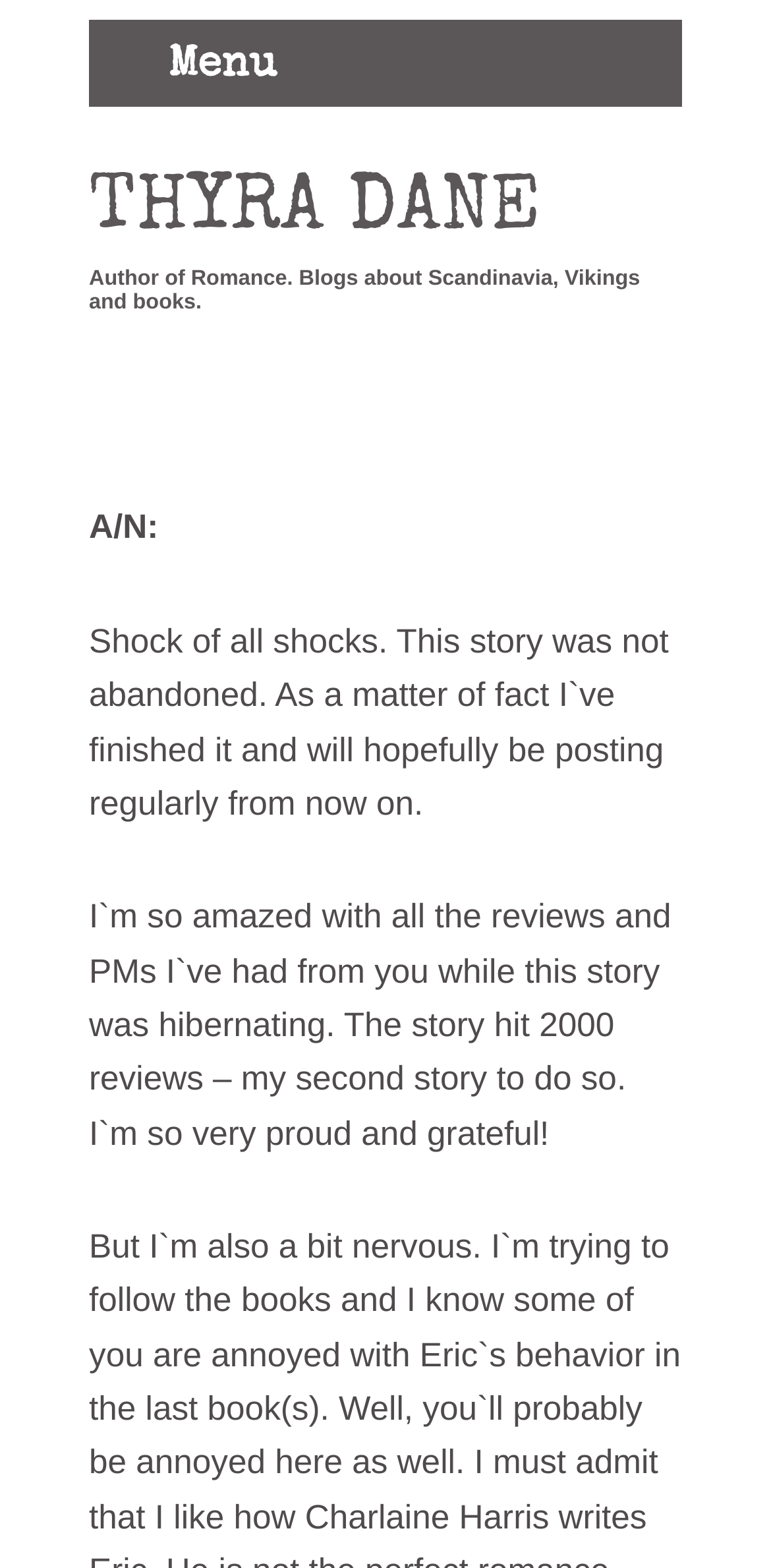Refer to the element description Thyra Dane and identify the corresponding bounding box in the screenshot. Format the coordinates as (top-left x, top-left y, bottom-right x, bottom-right y) with values in the range of 0 to 1.

[0.115, 0.11, 0.703, 0.16]